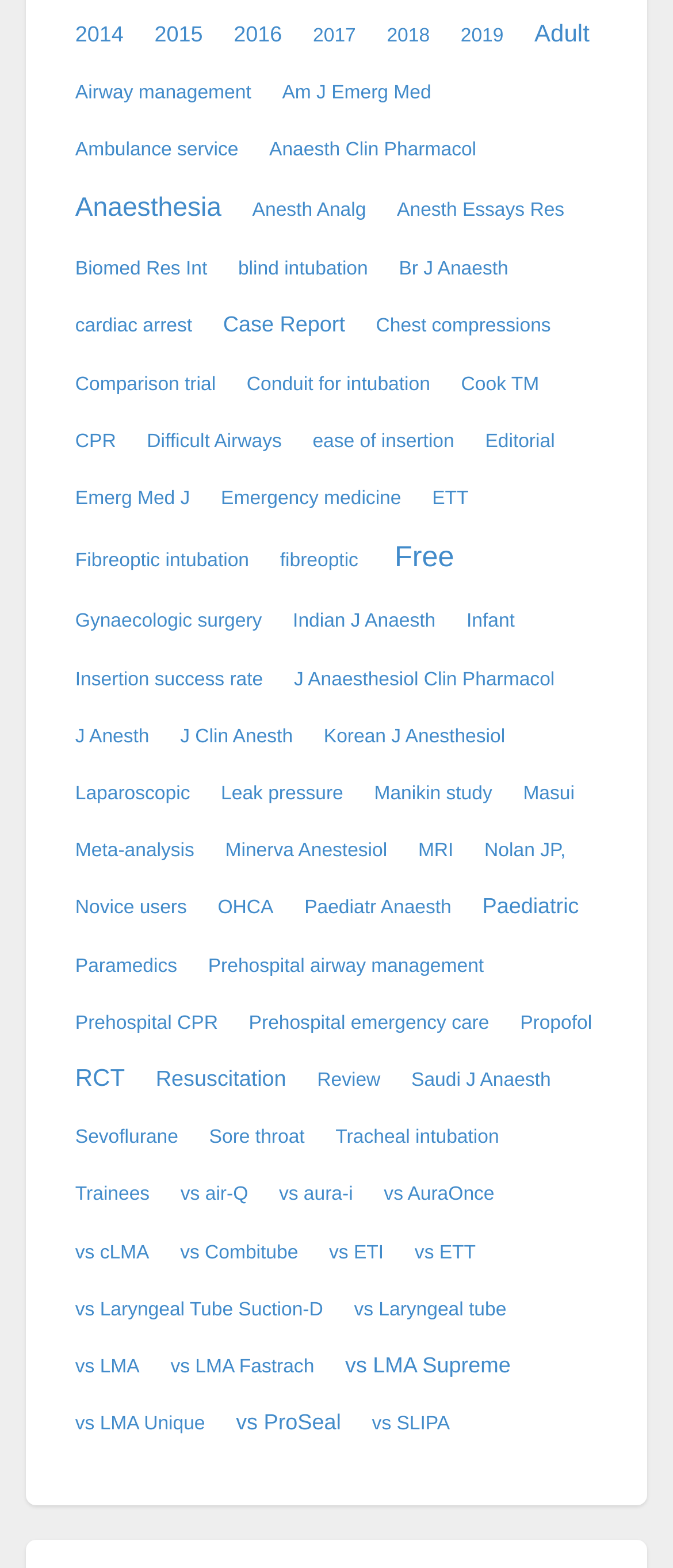What is the earliest year listed?
Provide a detailed and well-explained answer to the question.

The question asks for the earliest year listed on the webpage. By examining the links on the webpage, I found that the earliest year listed is 2014, which is the first link on the webpage.